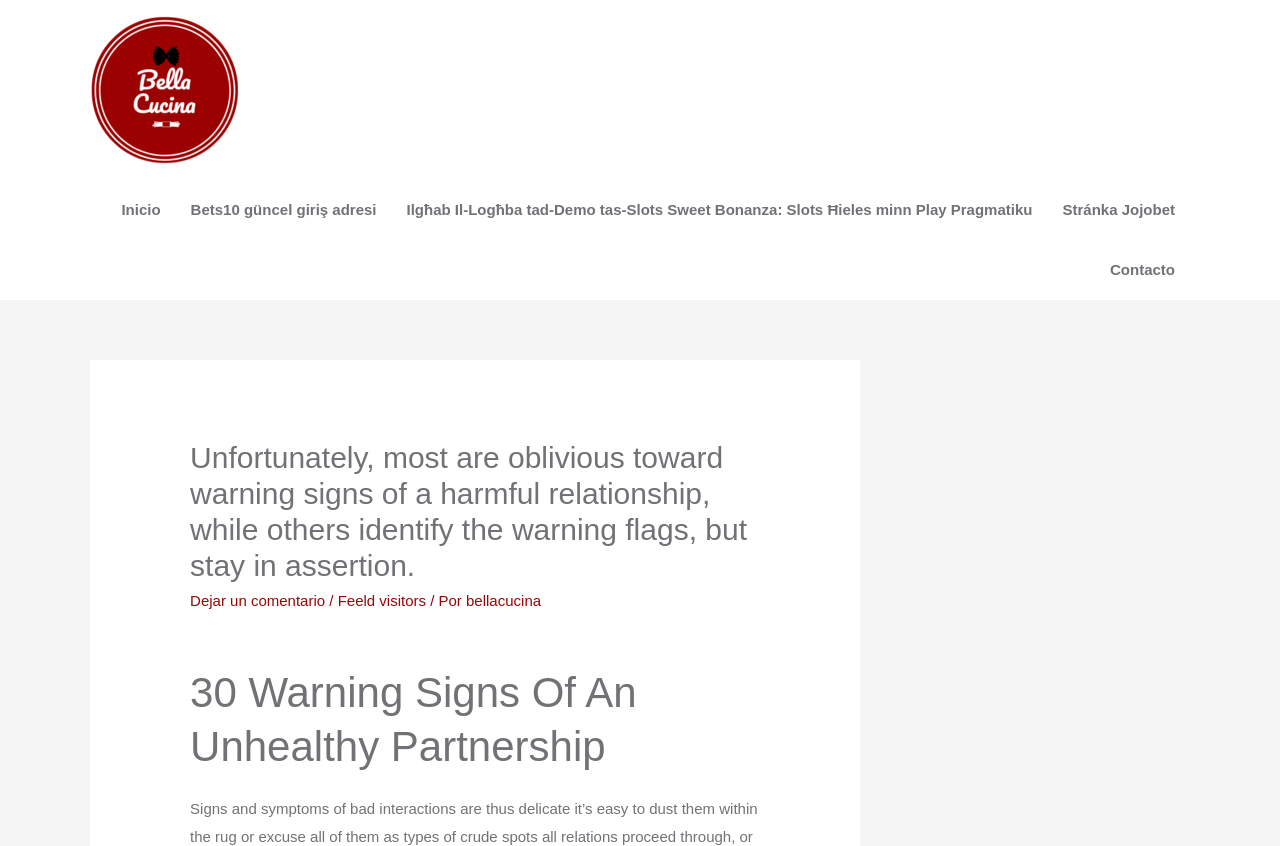Please extract and provide the main headline of the webpage.

Unfortunately, most are oblivious toward warning signs of a harmful relationship, while others identify the warning flags, but stay in assertion.